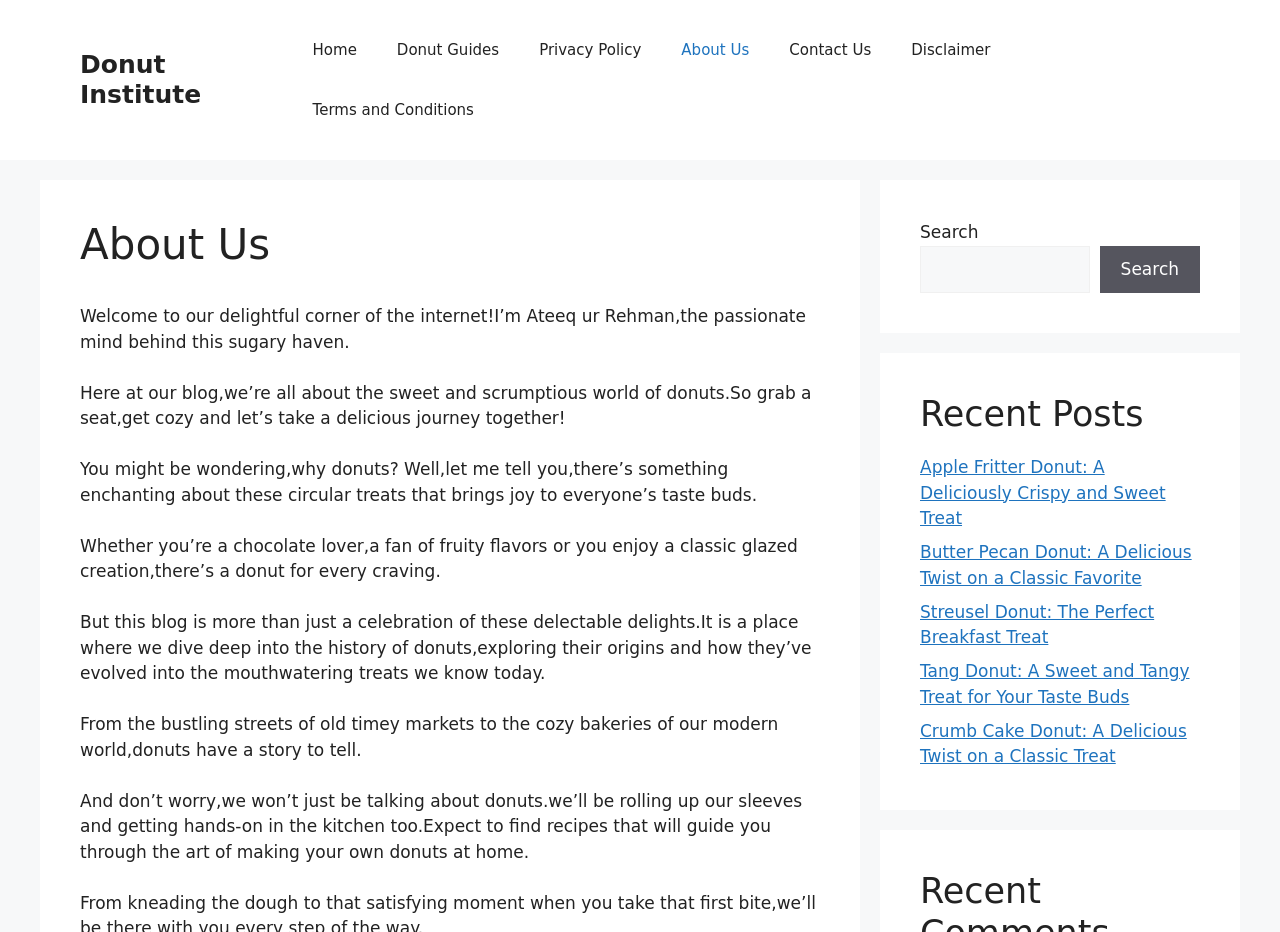Find the bounding box coordinates for the element that must be clicked to complete the instruction: "Check out the 'Recent Posts' section". The coordinates should be four float numbers between 0 and 1, indicated as [left, top, right, bottom].

[0.719, 0.422, 0.938, 0.467]